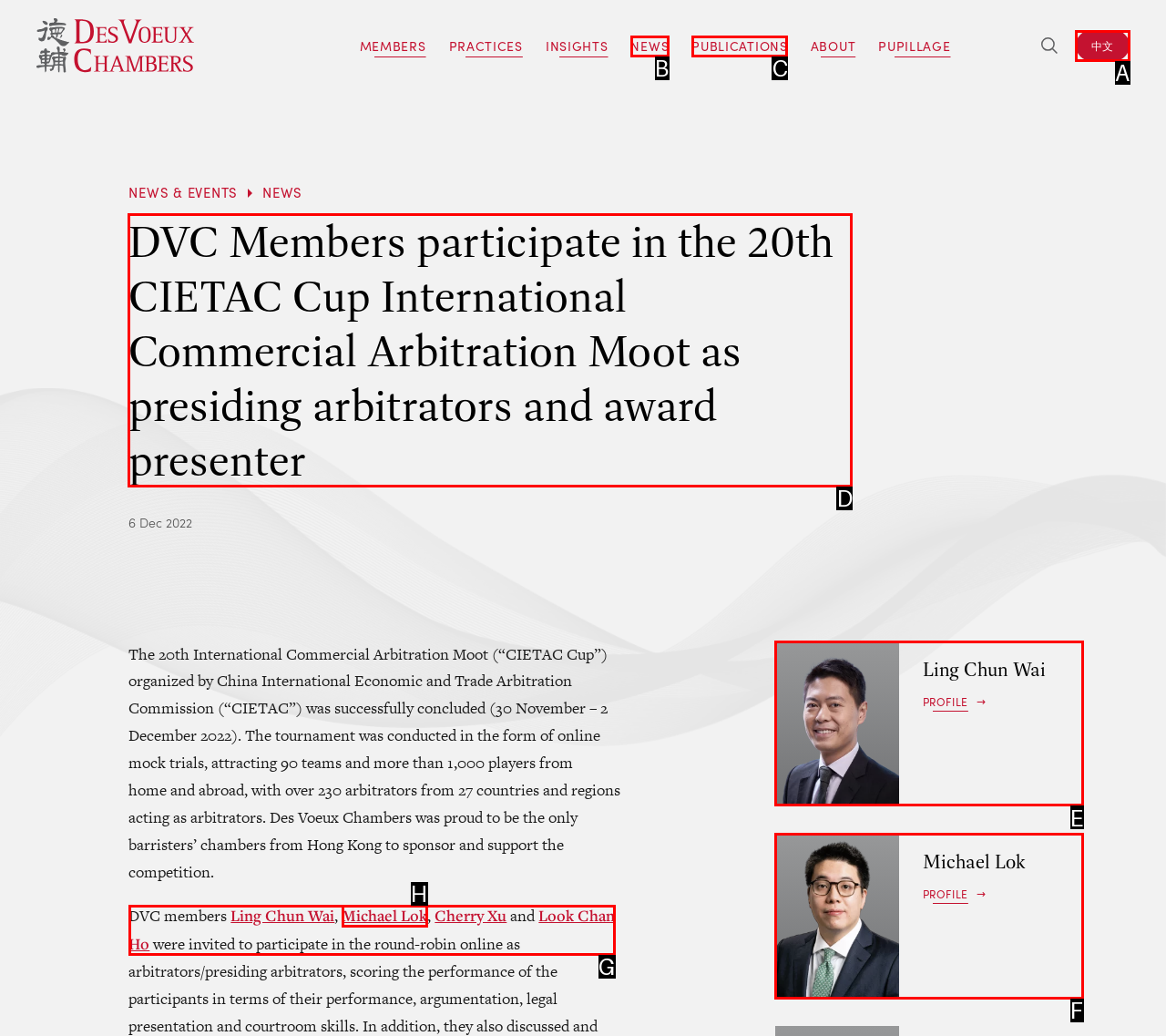Indicate the HTML element to be clicked to accomplish this task: Read about DVC Members participate in the 20th CIETAC Cup International Commercial Arbitration Moot Respond using the letter of the correct option.

D